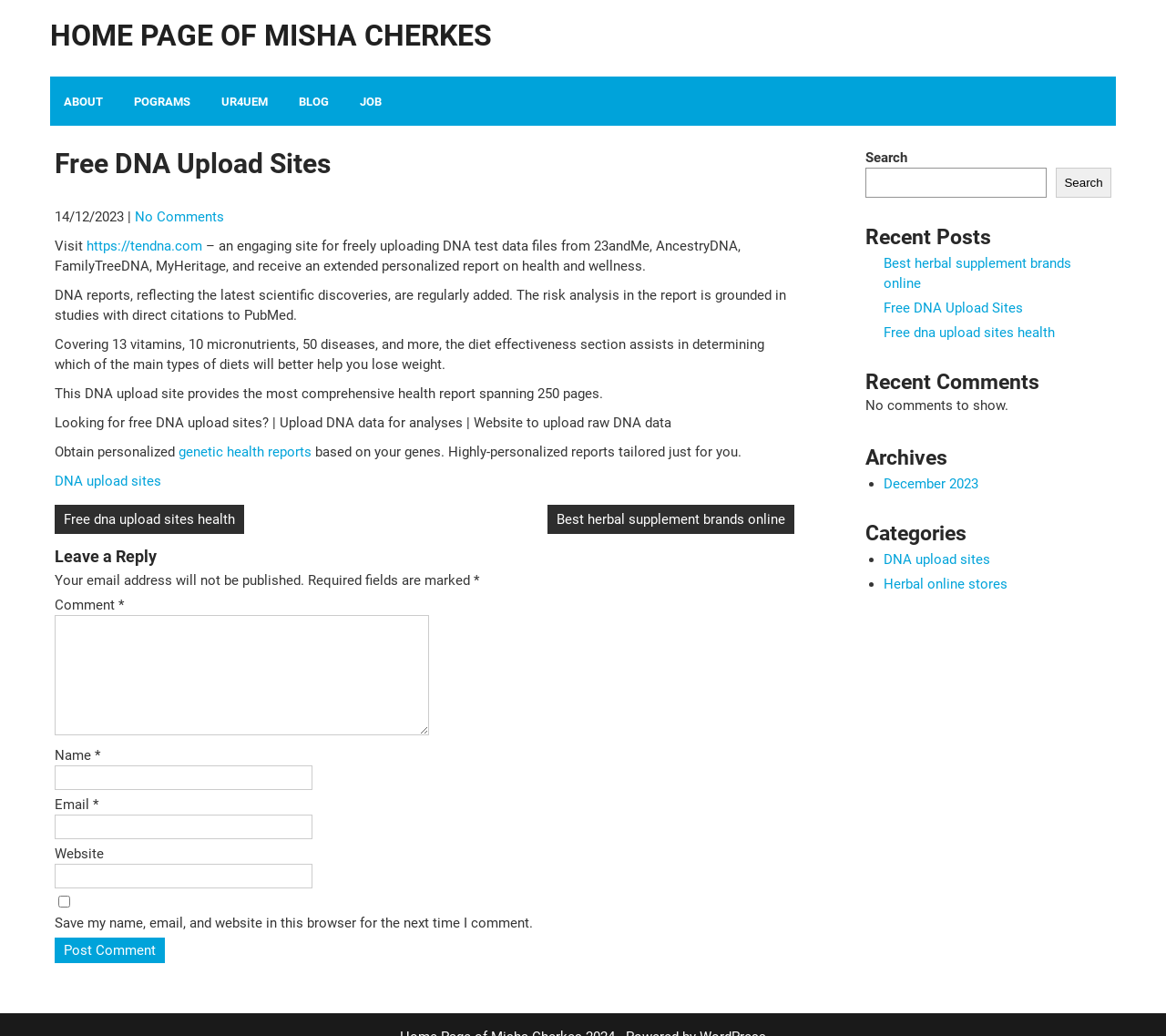Show the bounding box coordinates of the region that should be clicked to follow the instruction: "Leave a comment."

[0.047, 0.594, 0.368, 0.71]